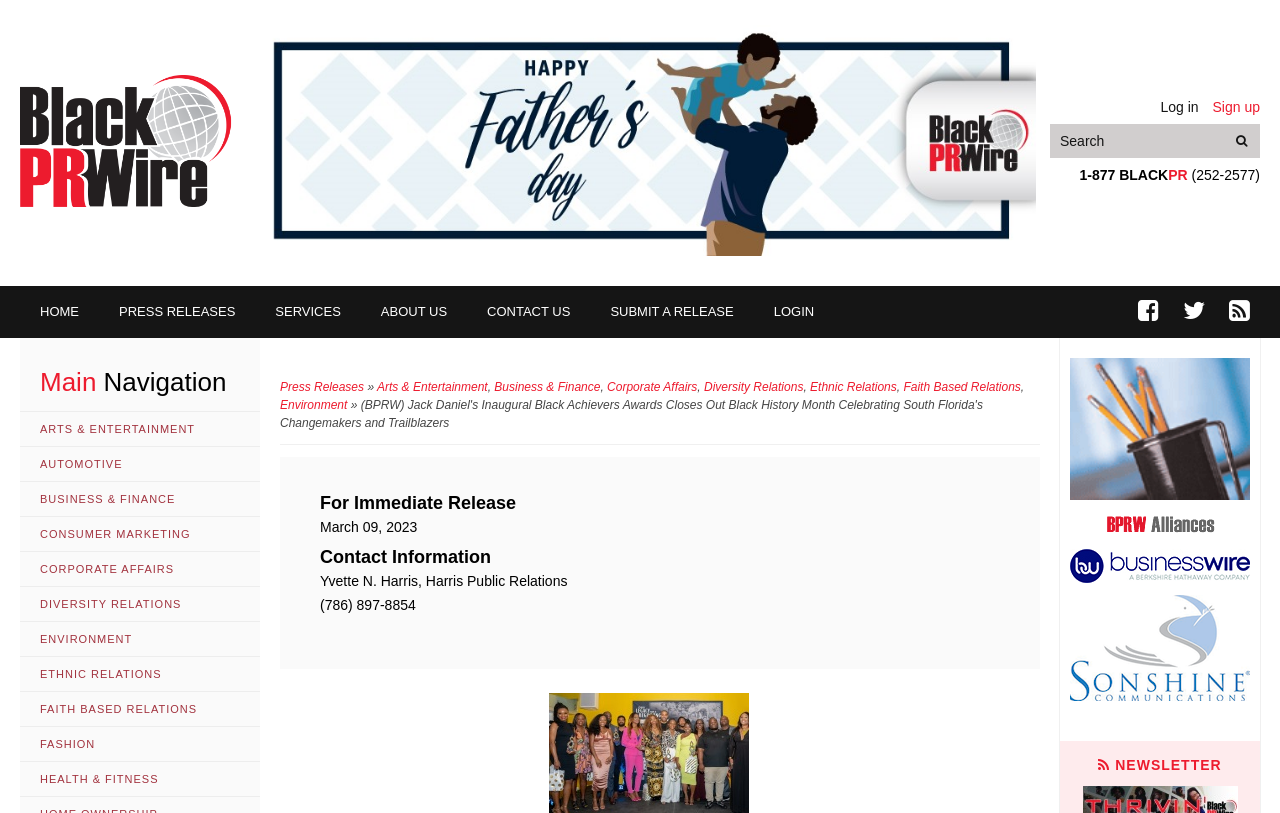Determine the bounding box for the described UI element: "Environment".

[0.219, 0.49, 0.271, 0.507]